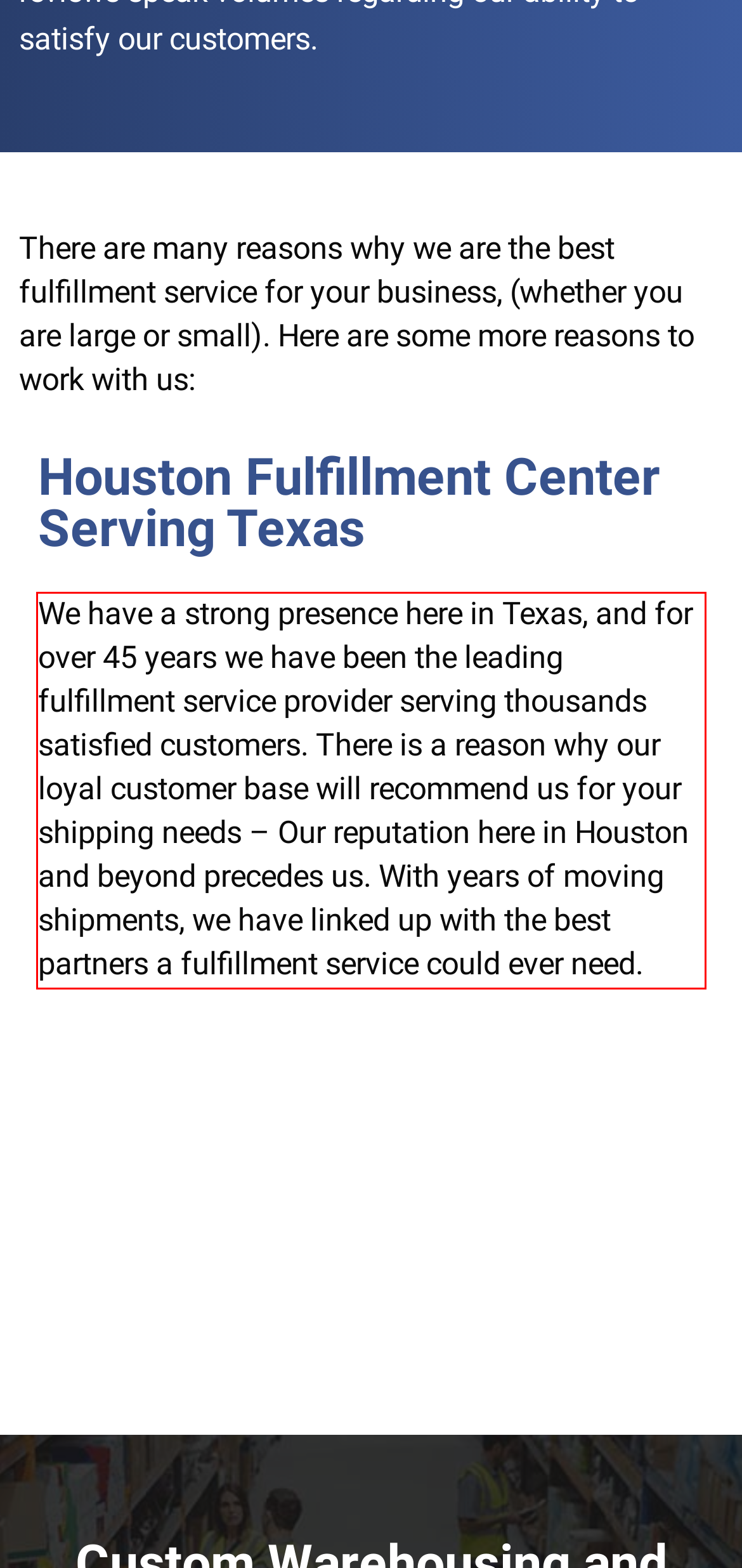Examine the webpage screenshot and use OCR to obtain the text inside the red bounding box.

We have a strong presence here in Texas, and for over 45 years we have been the leading fulfillment service provider serving thousands satisfied customers. There is a reason why our loyal customer base will recommend us for your shipping needs – Our reputation here in Houston and beyond precedes us. With years of moving shipments, we have linked up with the best partners a fulfillment service could ever need.